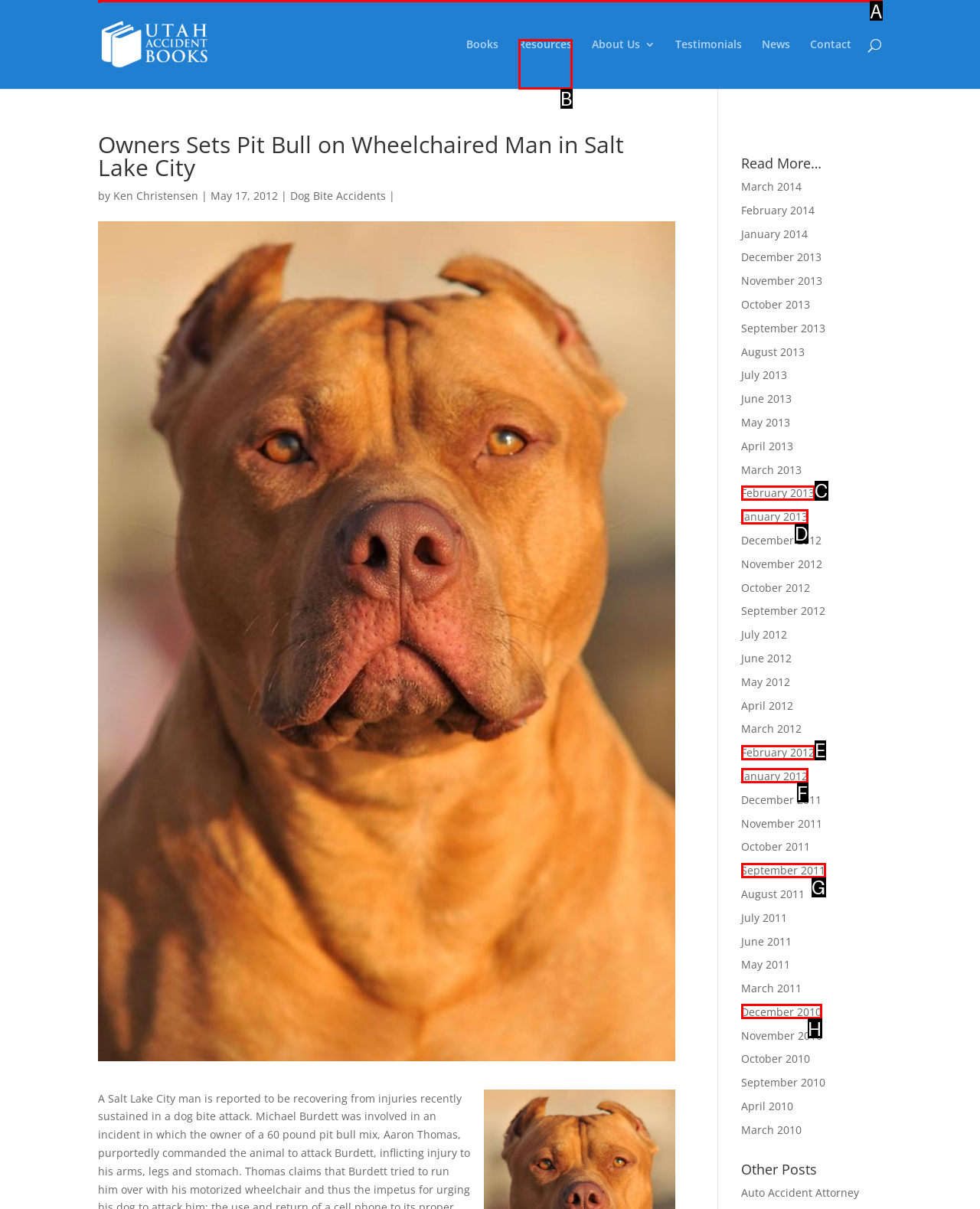Show which HTML element I need to click to perform this task: Search for something Answer with the letter of the correct choice.

A